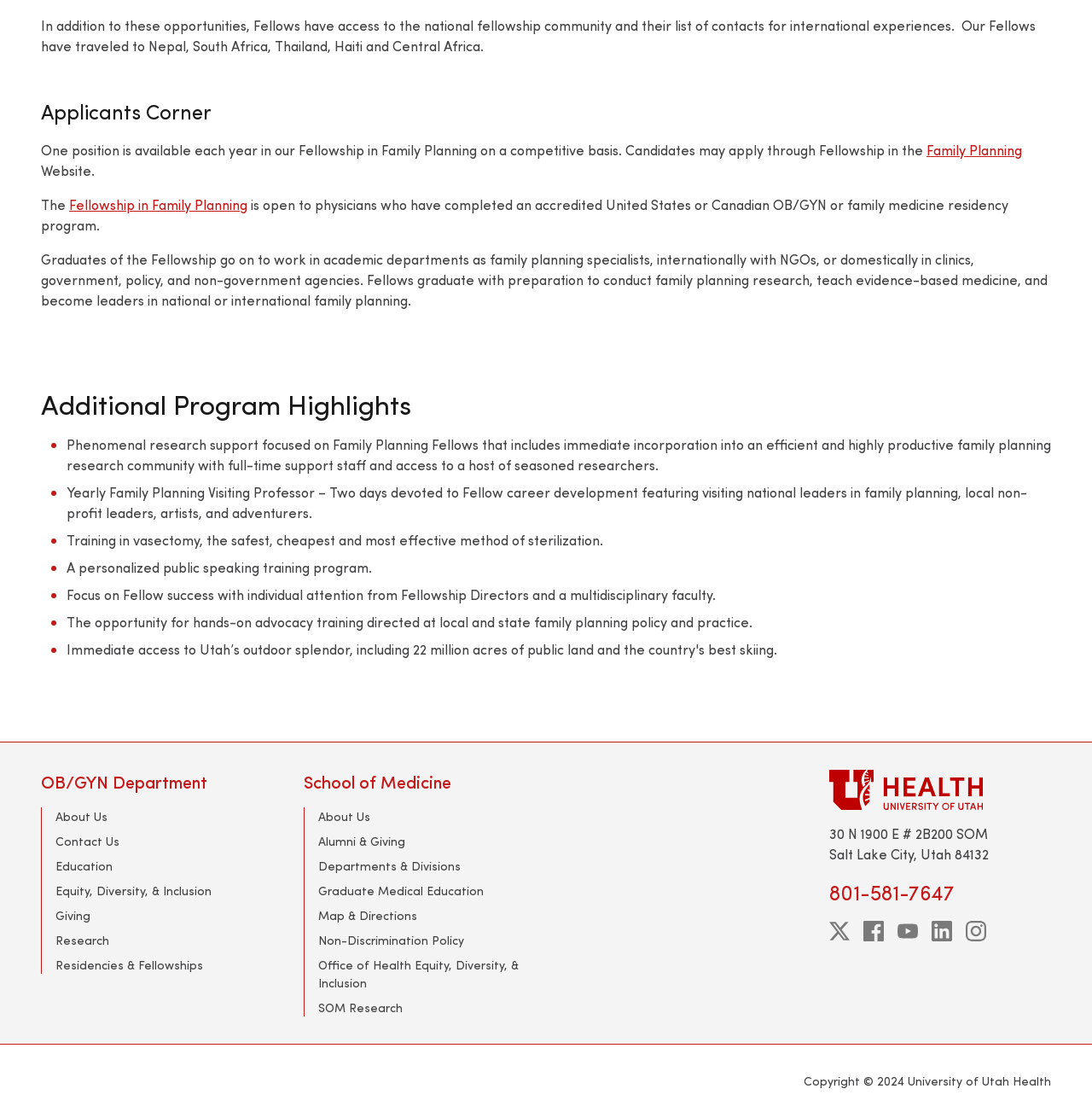Identify the bounding box coordinates for the element that needs to be clicked to fulfill this instruction: "Click on the 'UofU Health logo'". Provide the coordinates in the format of four float numbers between 0 and 1: [left, top, right, bottom].

[0.759, 0.689, 0.962, 0.725]